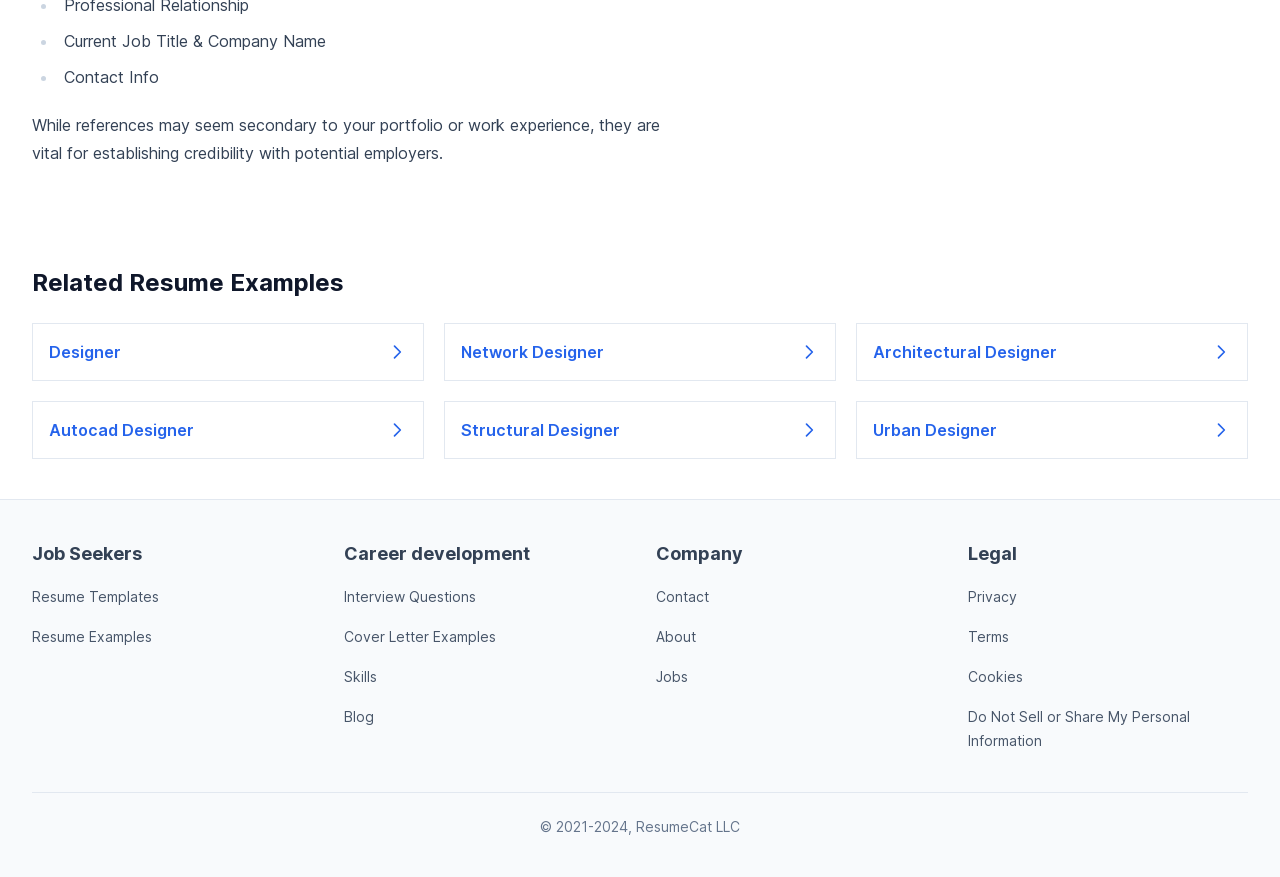Determine the bounding box coordinates for the area that should be clicked to carry out the following instruction: "Read more about Designer".

[0.025, 0.369, 0.331, 0.435]